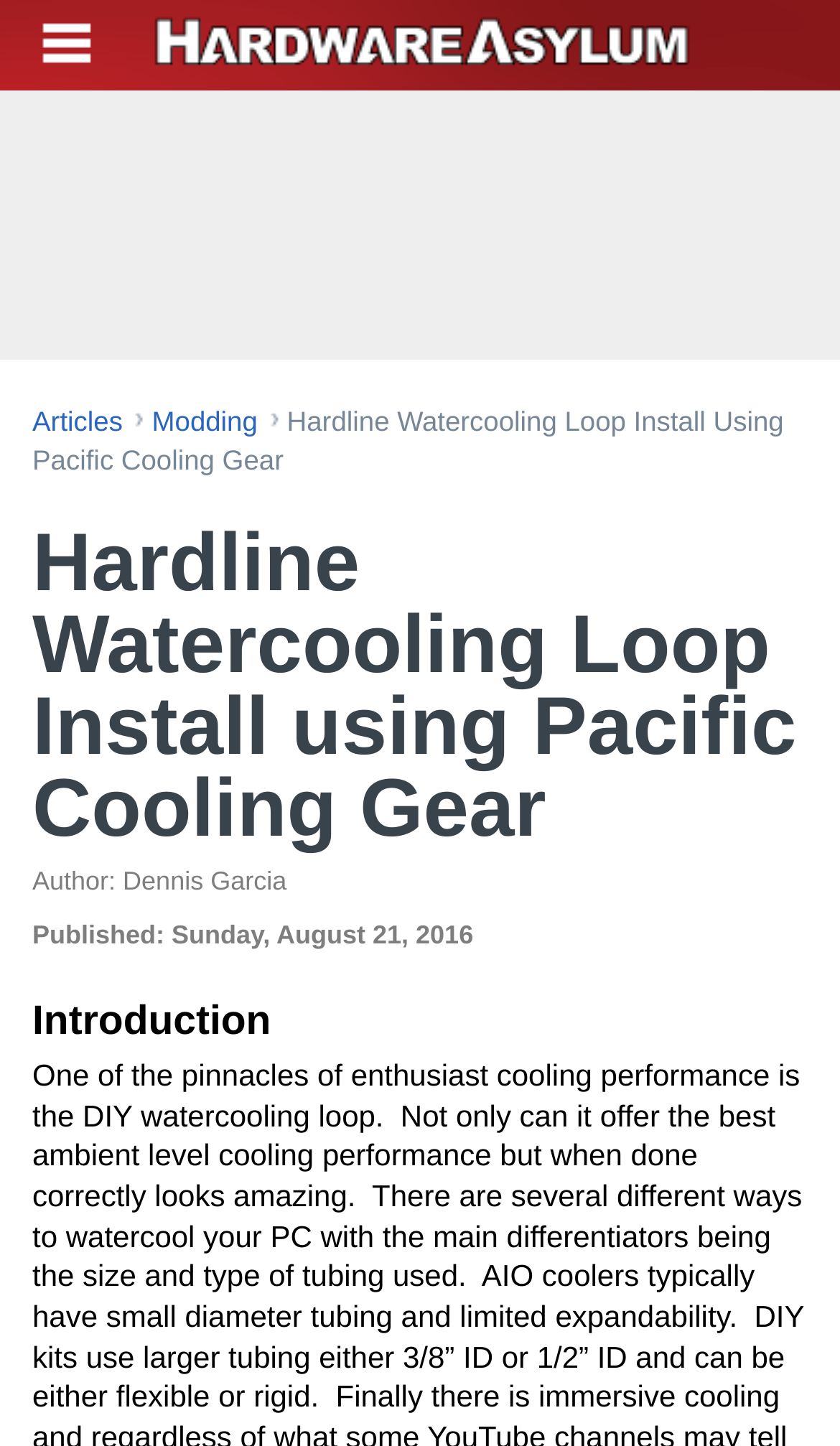Describe every aspect of the webpage in a detailed manner.

The webpage is about a DIY watercooling loop installation guide using Pacific Cooling Gear, as indicated by the title "Hardline Watercooling Loop Install using Pacific Cooling Gear". At the top-left corner, there is a link to "Hardware Asylum, Computer Hardware Review". Below this link, there is a large advertisement iframe that spans most of the width of the page.

The main content area is divided into sections, with a header section at the top that contains links to "Articles" and "Modding" on the left, and the title of the article "Hardline Watercooling Loop Install Using Pacific Cooling Gear" on the right. Below this header, there is a heading that repeats the title of the article.

The author's name, "Dennis Garcia", is displayed below the title, along with the publication date "Sunday, August 21, 2016". The main content of the article begins with an "Introduction" section, which is denoted by a heading.